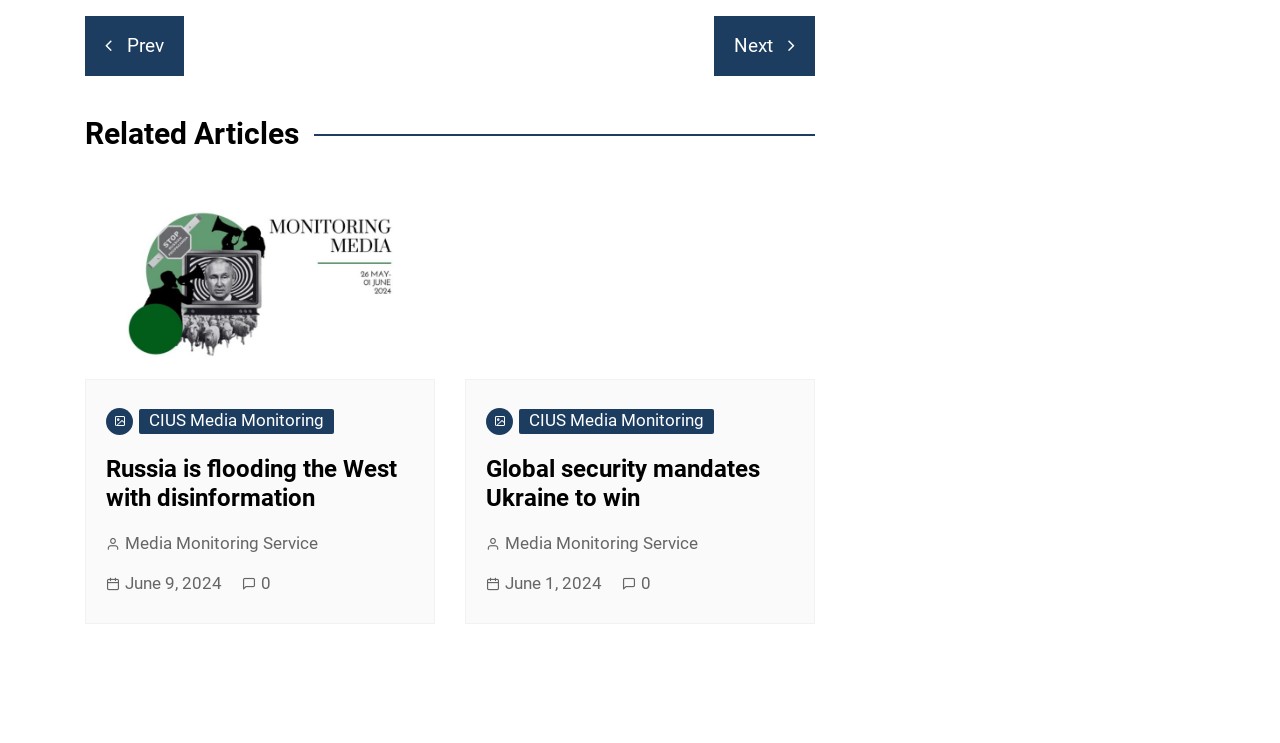Respond with a single word or phrase for the following question: 
What service is provided by CIUS Media Monitoring?

Media Monitoring